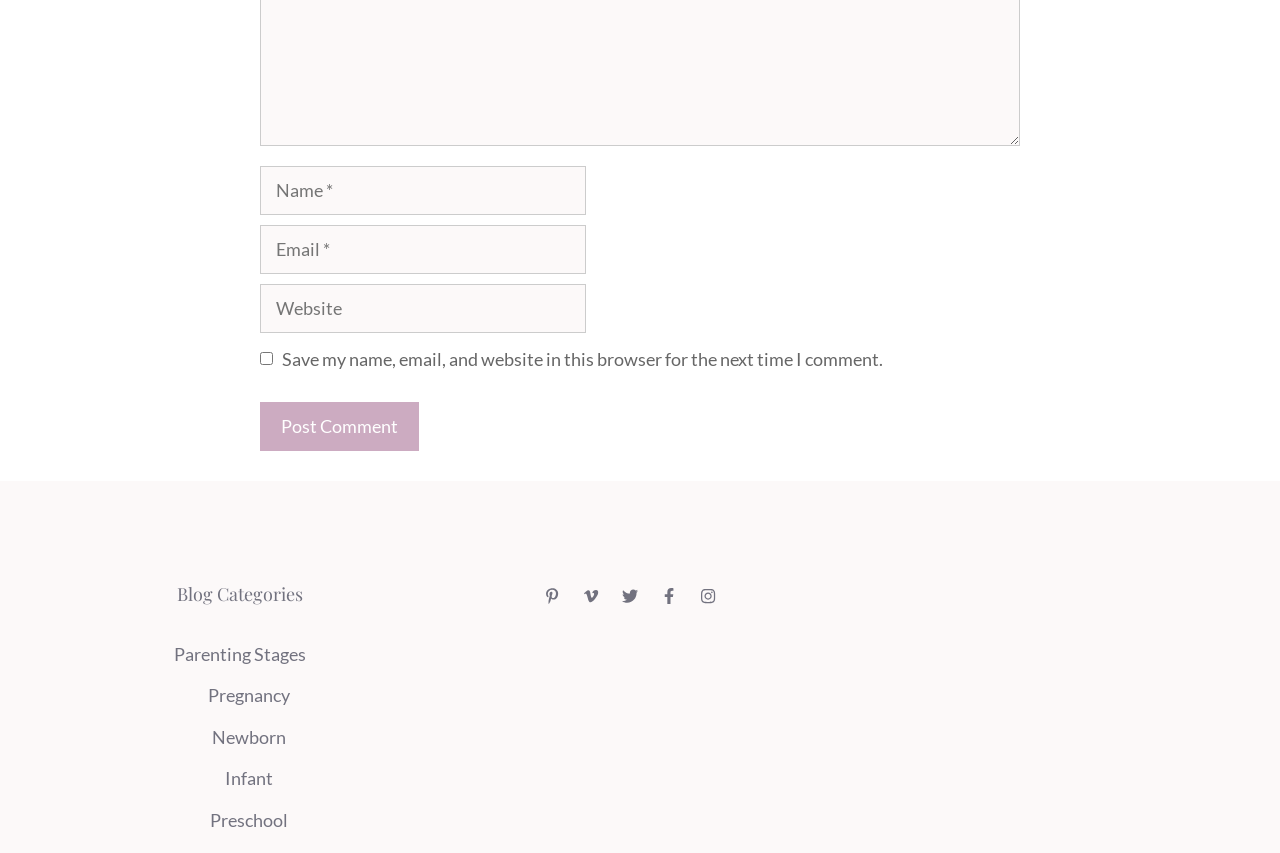Please determine the bounding box coordinates of the element's region to click for the following instruction: "Visit the Parenting Stages page".

[0.136, 0.754, 0.239, 0.78]